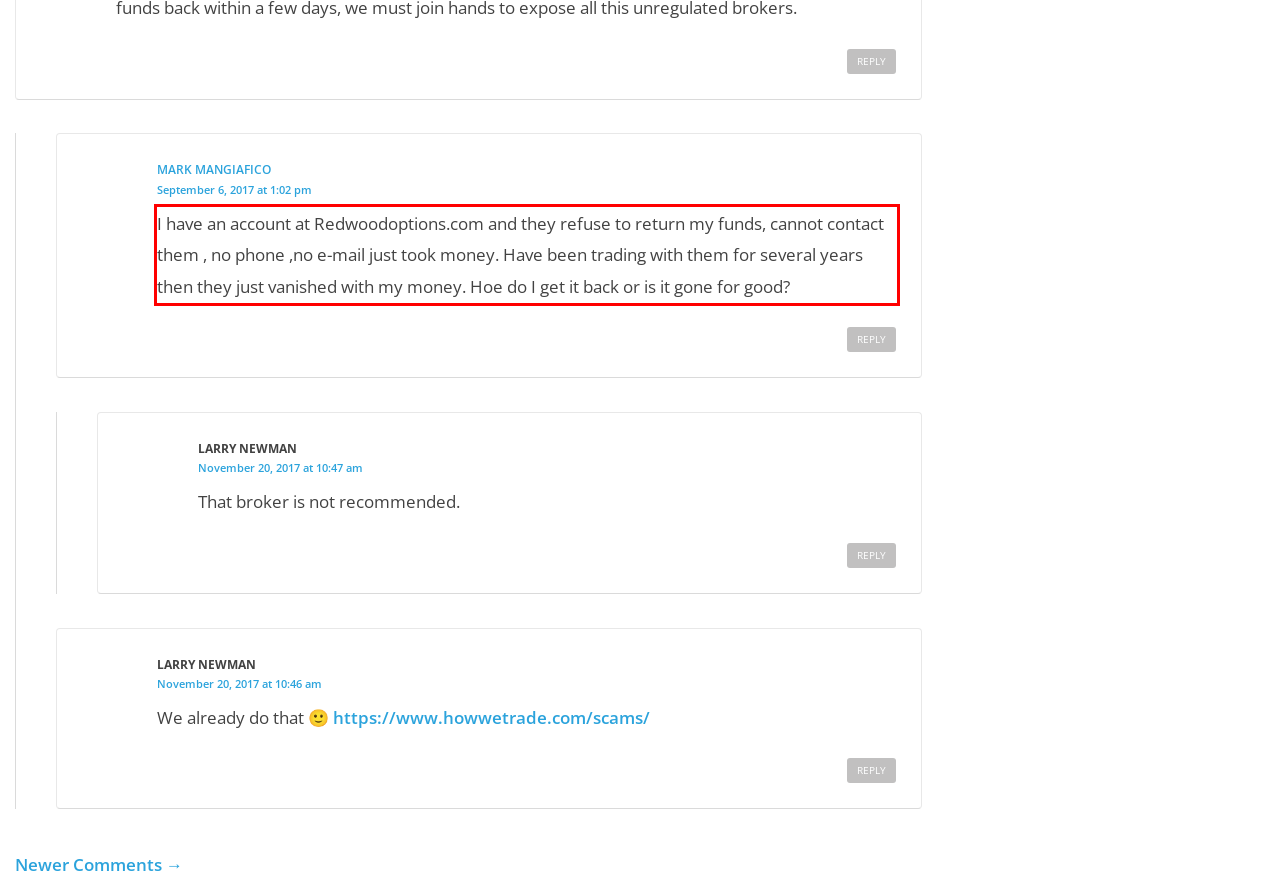Analyze the webpage screenshot and use OCR to recognize the text content in the red bounding box.

I have an account at Redwoodoptions.com and they refuse to return my funds, cannot contact them , no phone ,no e-mail just took money. Have been trading with them for several years then they just vanished with my money. Hoe do I get it back or is it gone for good?